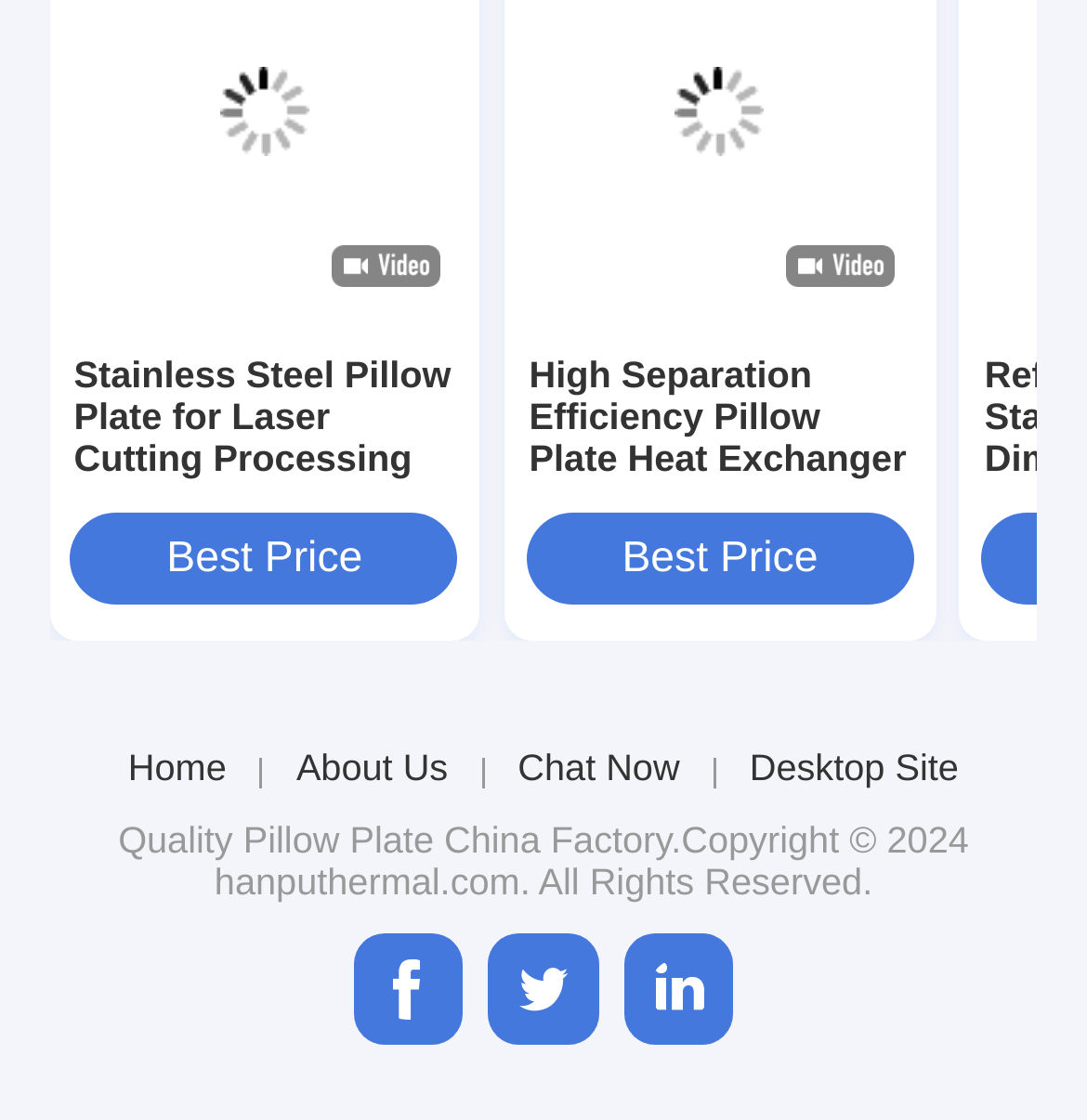Identify the bounding box coordinates necessary to click and complete the given instruction: "Check the best price".

[0.065, 0.458, 0.422, 0.54]